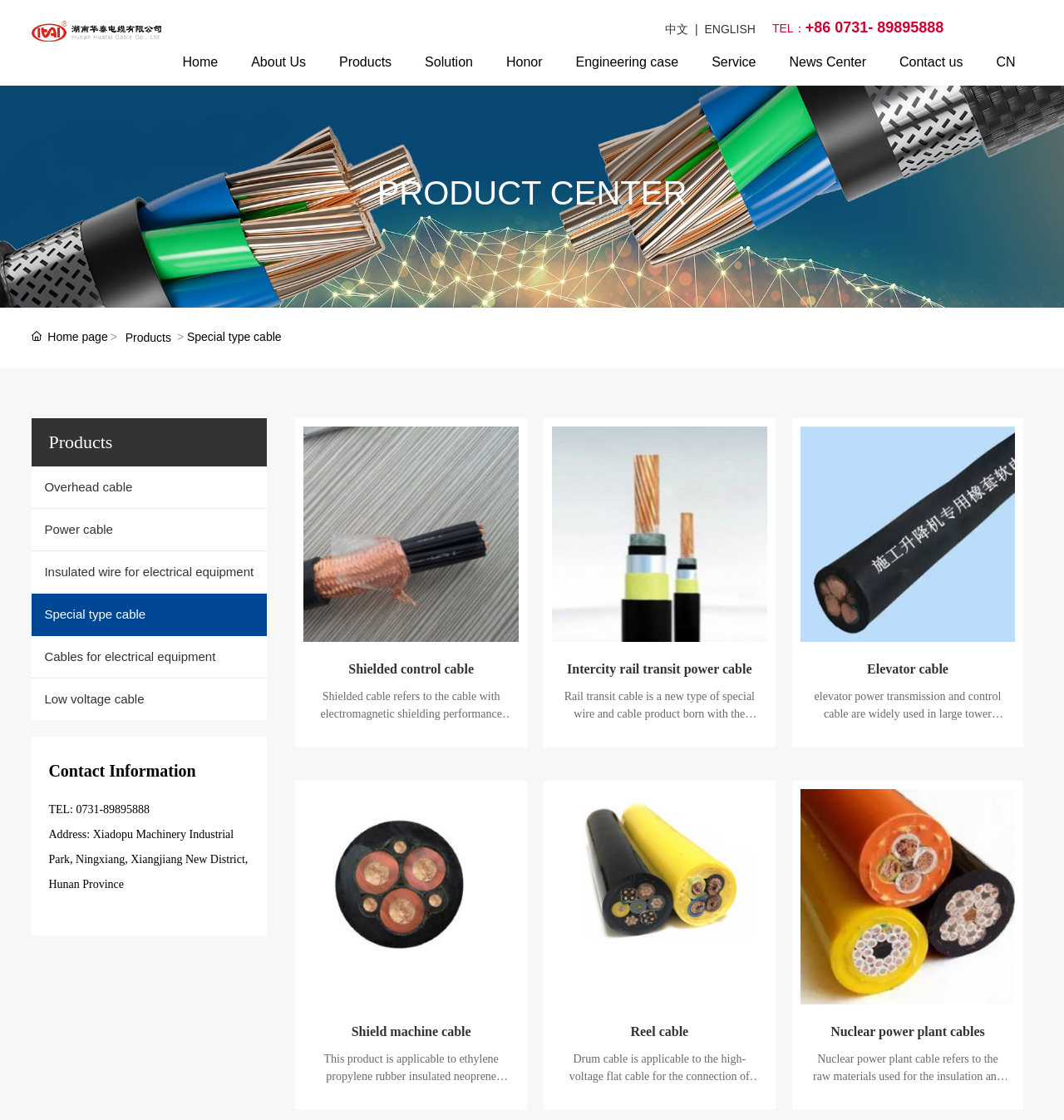Determine the bounding box coordinates for the region that must be clicked to execute the following instruction: "Click the 'Home' link".

[0.171, 0.035, 0.205, 0.076]